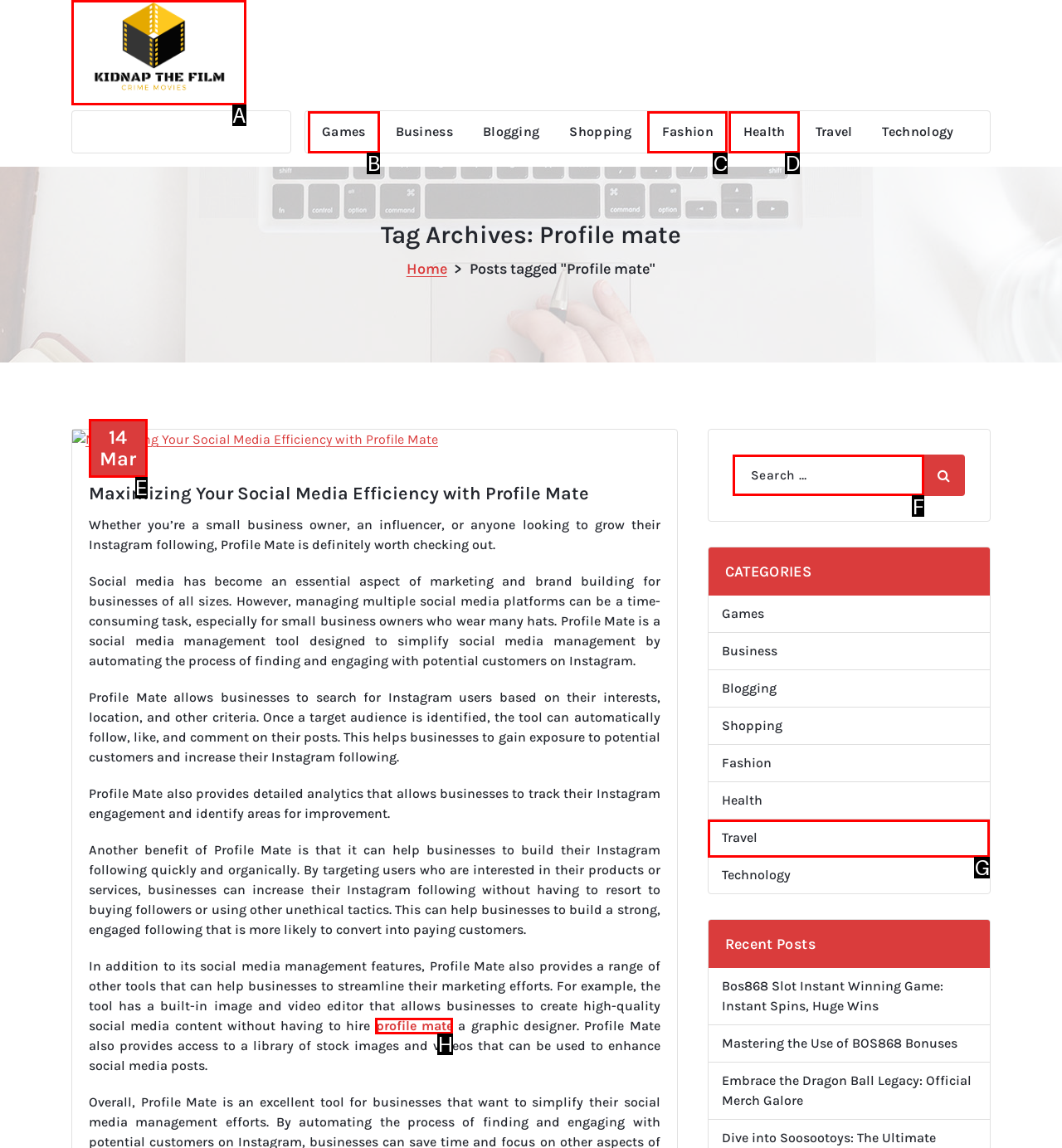Tell me which letter I should select to achieve the following goal: Search for something
Answer with the corresponding letter from the provided options directly.

F